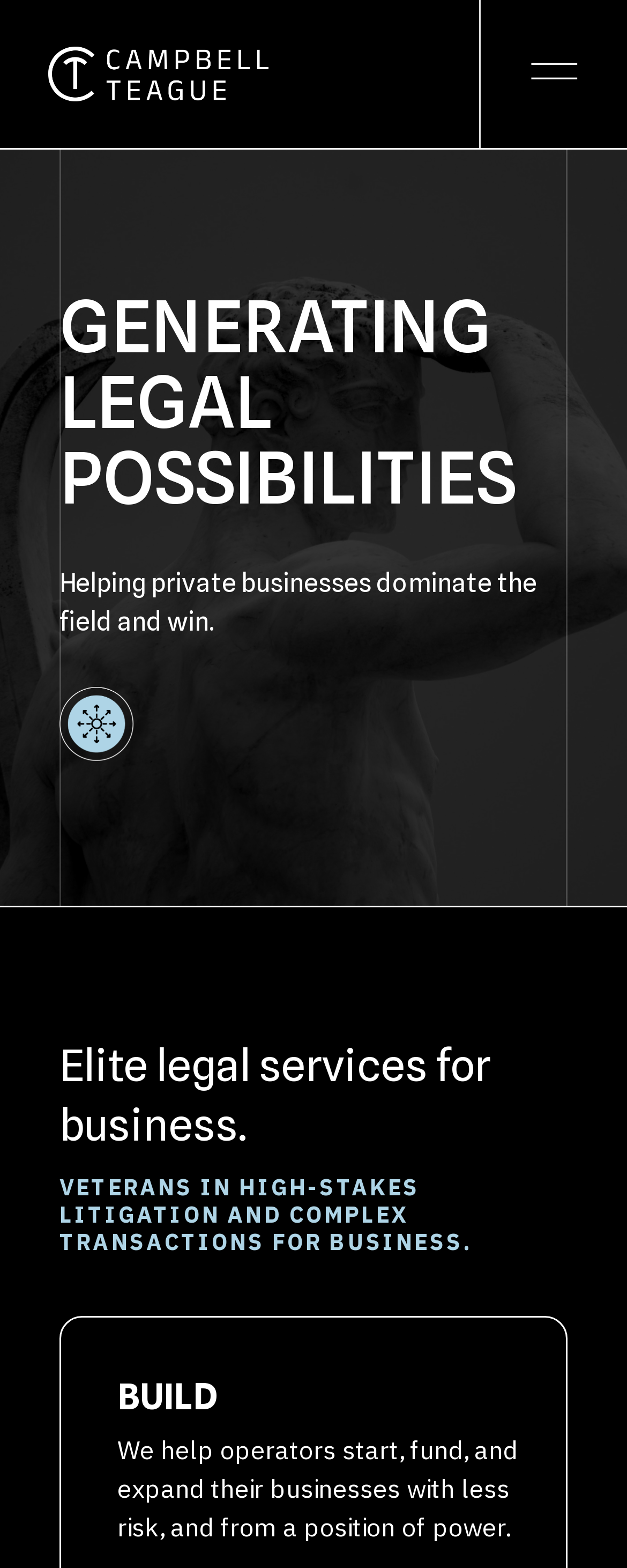Explain in detail what is displayed on the webpage.

The webpage appears to be a services page for a law firm, Campbell Teague. At the top, there are two links, one on the left and one on the right, which may be navigation links or social media links. Below these links, there is a prominent heading "GENERATING LEGAL POSSIBILITIES" that spans most of the width of the page. 

Underneath this heading, there is a brief description "Helping private businesses dominate the field and win" which is likely a tagline or slogan for the law firm. 

Further down, there is another heading "Elite legal services for business" which is followed by a paragraph of text "VETERANS IN HIGH-STAKES LITIGATION AND COMPLEX TRANSACTIONS FOR BUSINESS." This text suggests that the law firm has expertise in high-stakes litigation and complex transactions.

Toward the bottom of the page, there is a heading "BUILD" which is followed by a paragraph of text "We help operators start, fund, and expand their businesses with less risk, and from a position of power." This text implies that the law firm provides services to help businesses grow and expand.